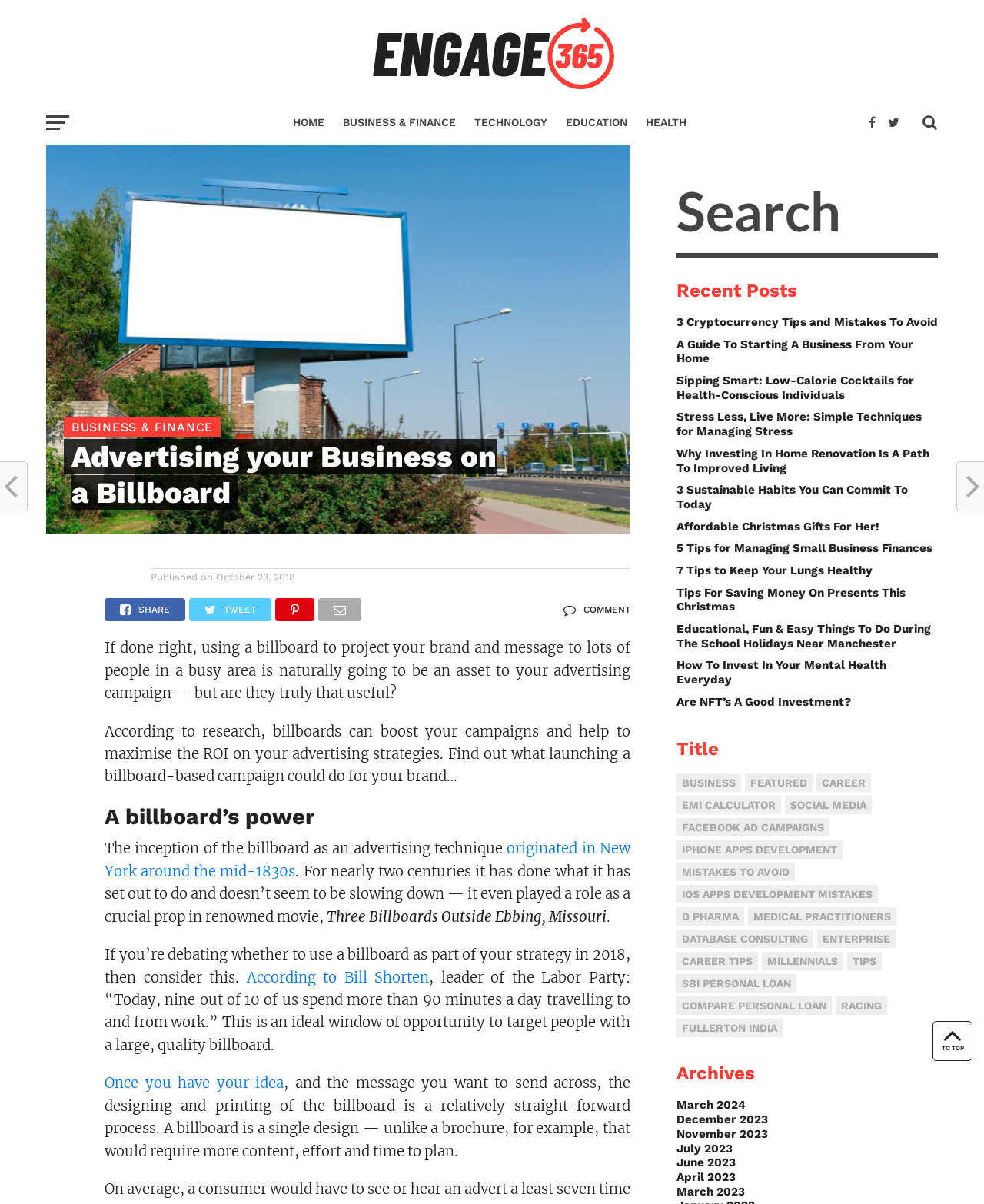What is the purpose of a billboard according to the article?
Analyze the screenshot and provide a detailed answer to the question.

The article states that a billboard is used to 'project your brand and message to lots of people in a busy area', implying that its purpose is to advertise a brand or message to a large audience.